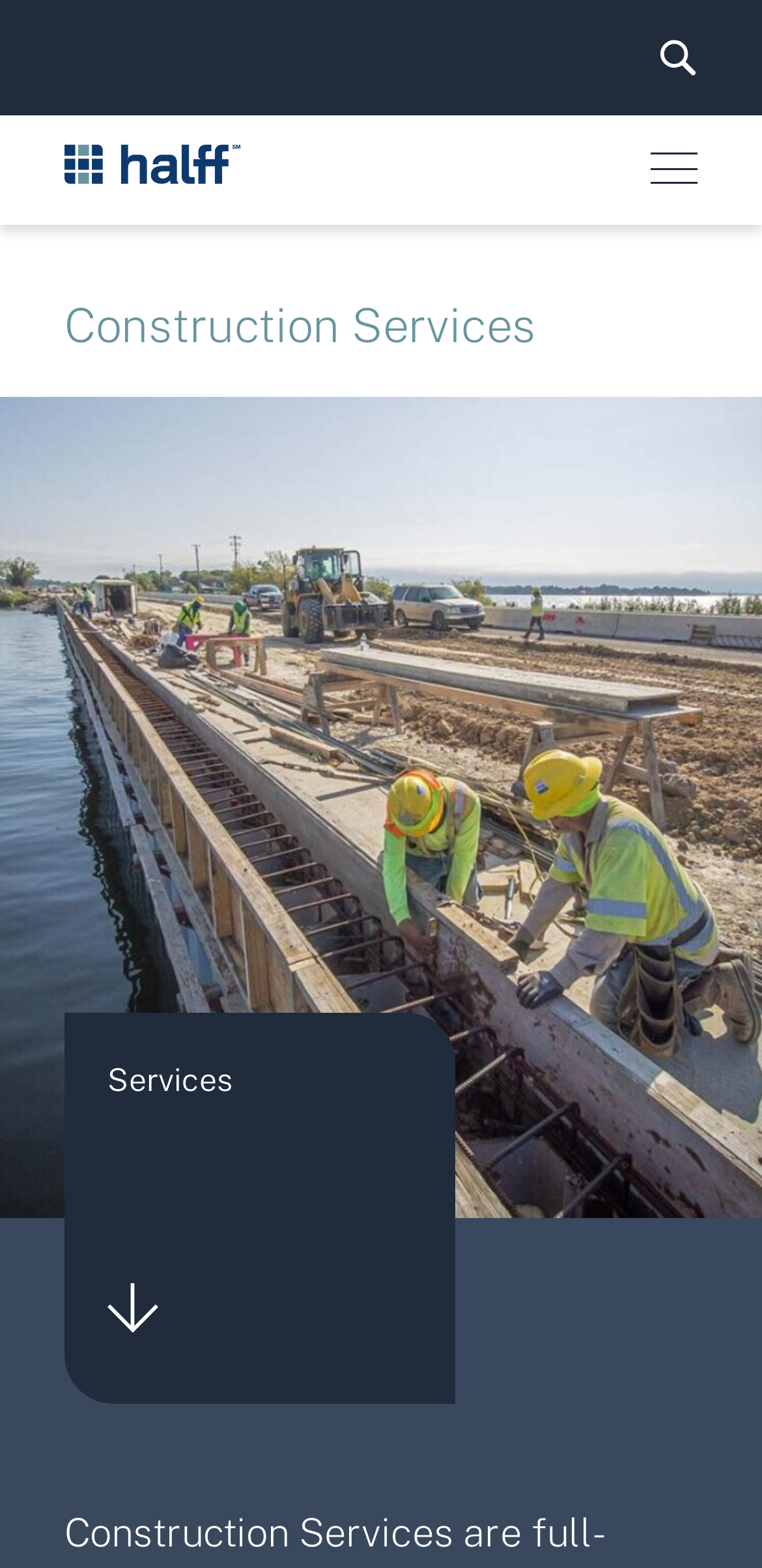Answer this question using a single word or a brief phrase:
How many images are there on the webpage?

3